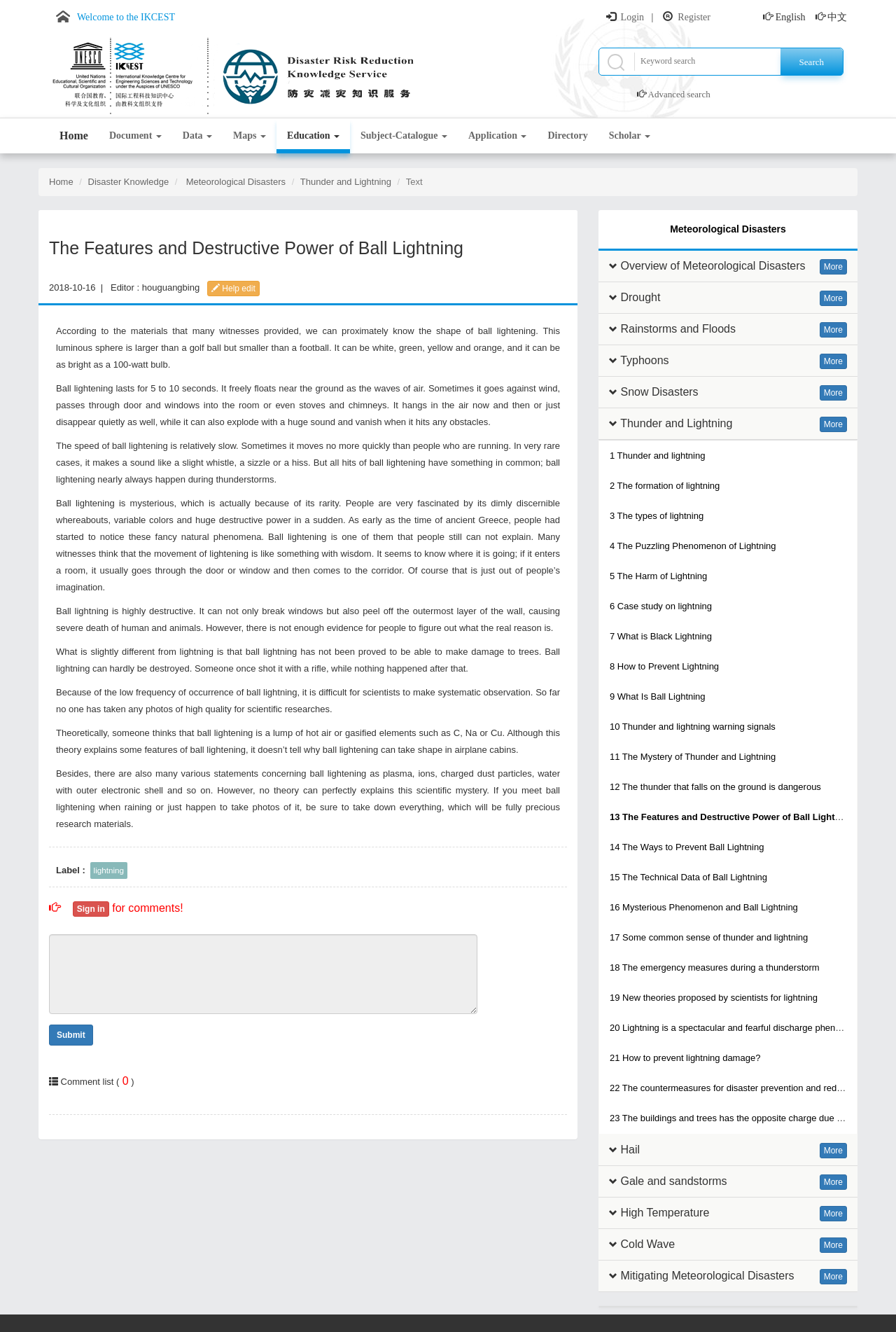Please determine the bounding box of the UI element that matches this description: Meteorological Disasters. The coordinates should be given as (top-left x, top-left y, bottom-right x, bottom-right y), with all values between 0 and 1.

[0.208, 0.132, 0.319, 0.14]